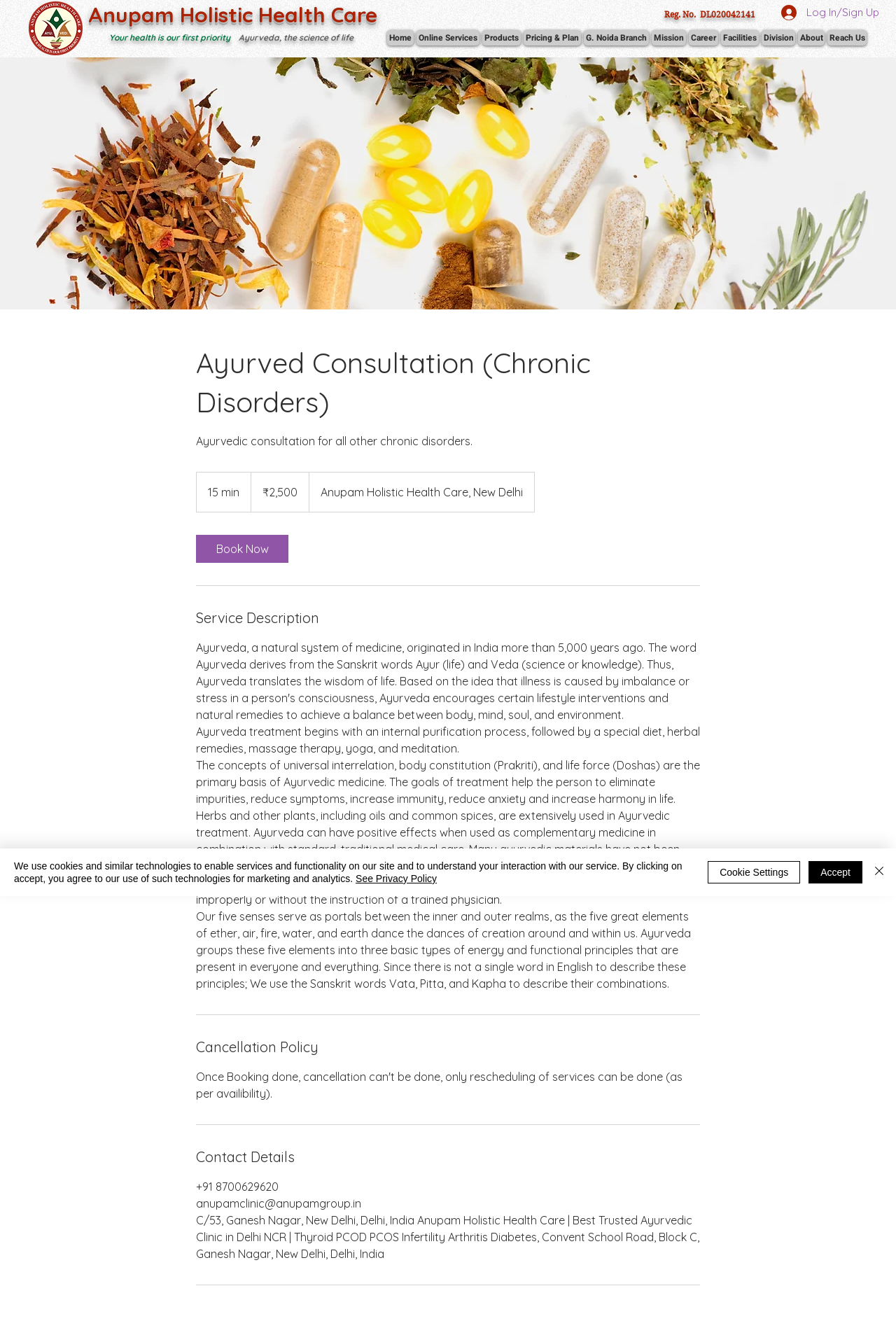Based on the element description "Anupam Holistic Health Care", predict the bounding box coordinates of the UI element.

[0.098, 0.001, 0.421, 0.021]